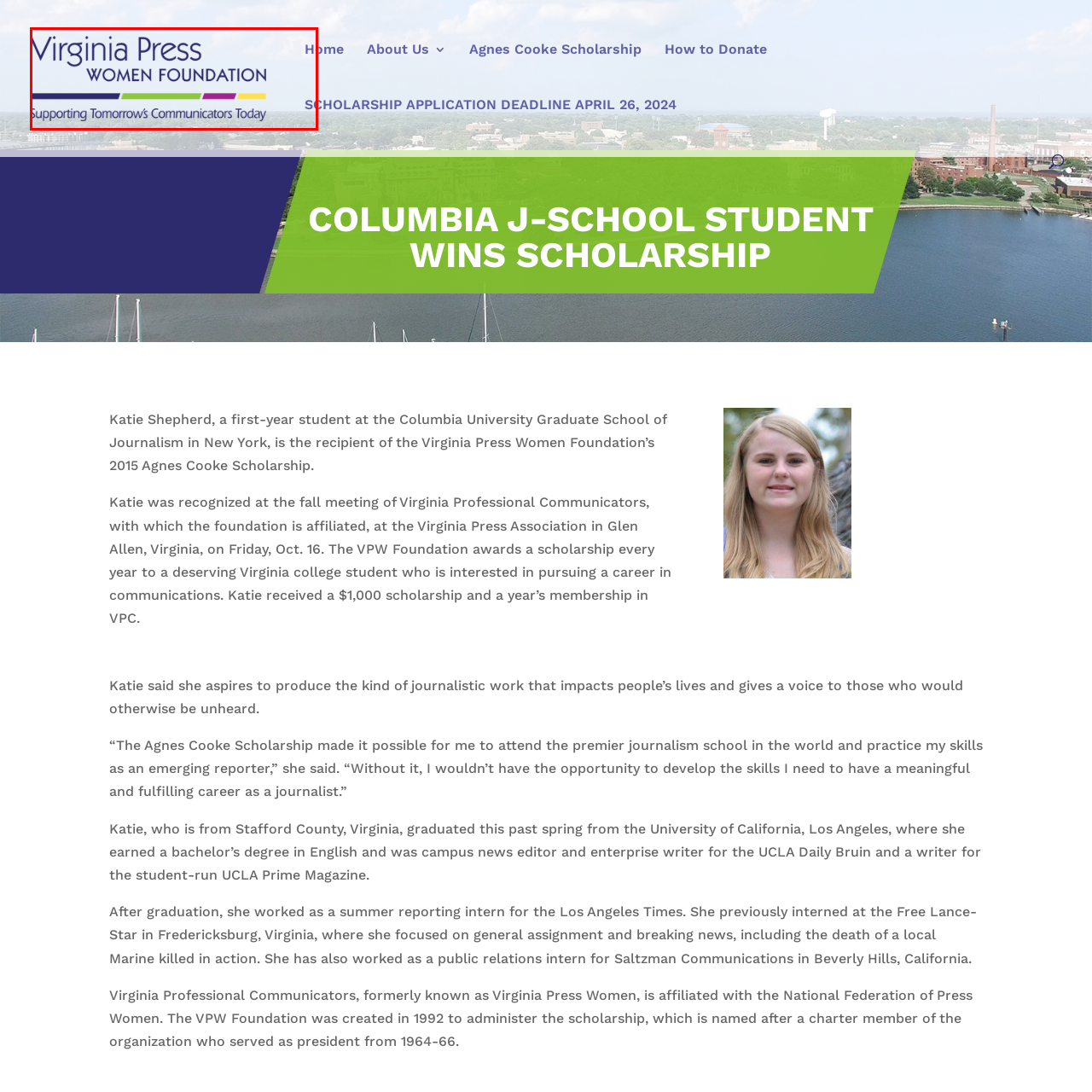Focus your attention on the picture enclosed within the red border and formulate a detailed answer to the question below, using the image as your primary reference: 
What is the purpose of the Virginia Press Women Foundation?

The image encapsulates the foundation's purpose and its role in promoting scholarship opportunities for students pursuing careers in communications. This purpose is aligned with the organization's mission of supporting aspiring communicators and journalists, and is reflected in its commitment to fostering the next generation of media professionals.